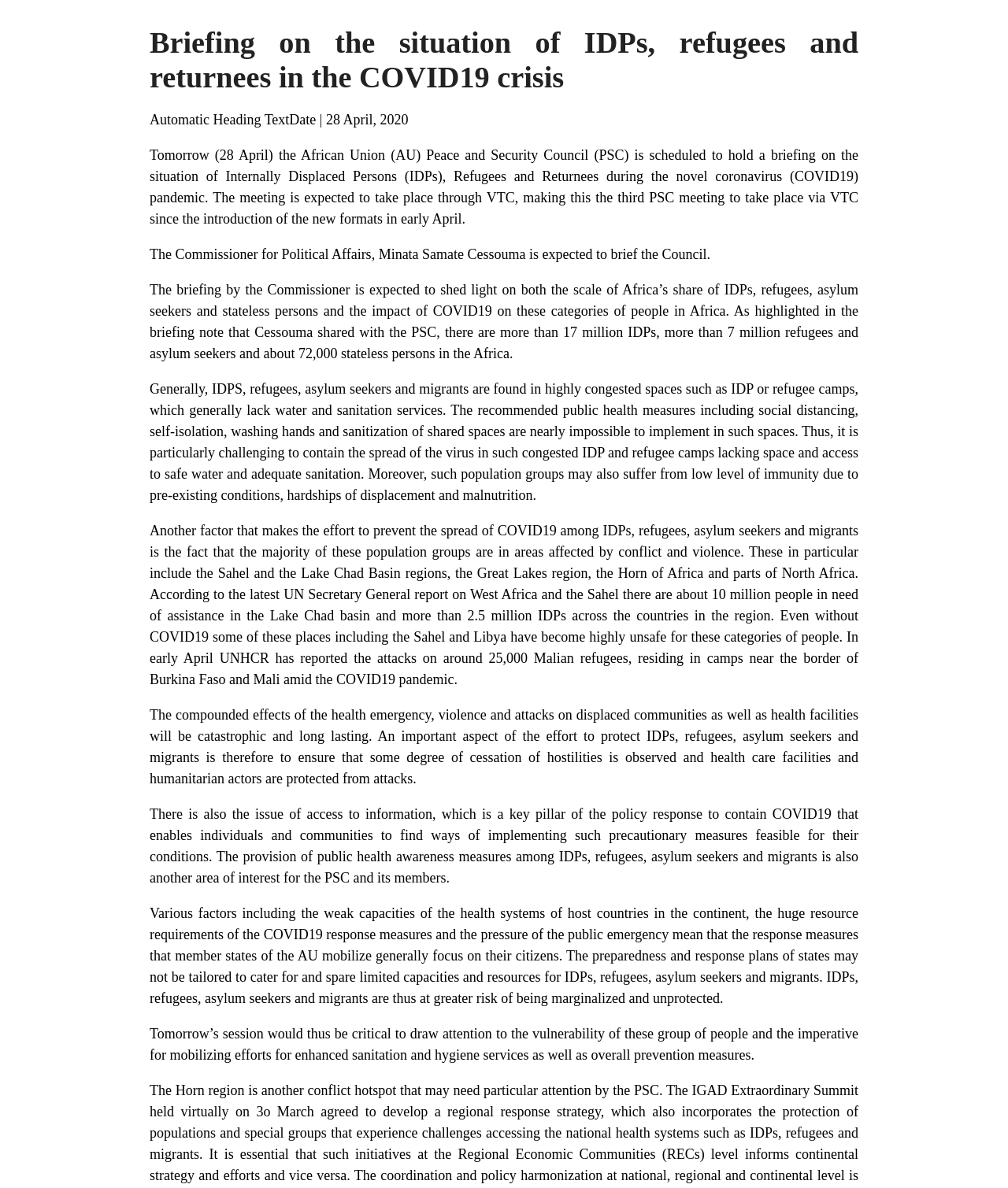What is the topic of the briefing?
Using the image as a reference, deliver a detailed and thorough answer to the question.

The topic of the briefing is about the situation of Internally Displaced Persons (IDPs), Refugees, and Returnees during the novel coronavirus (COVID19) pandemic, as mentioned in the StaticText element with the text 'Briefing on the situation of IDPs, refugees and returnees in the COVID19 crisis'.